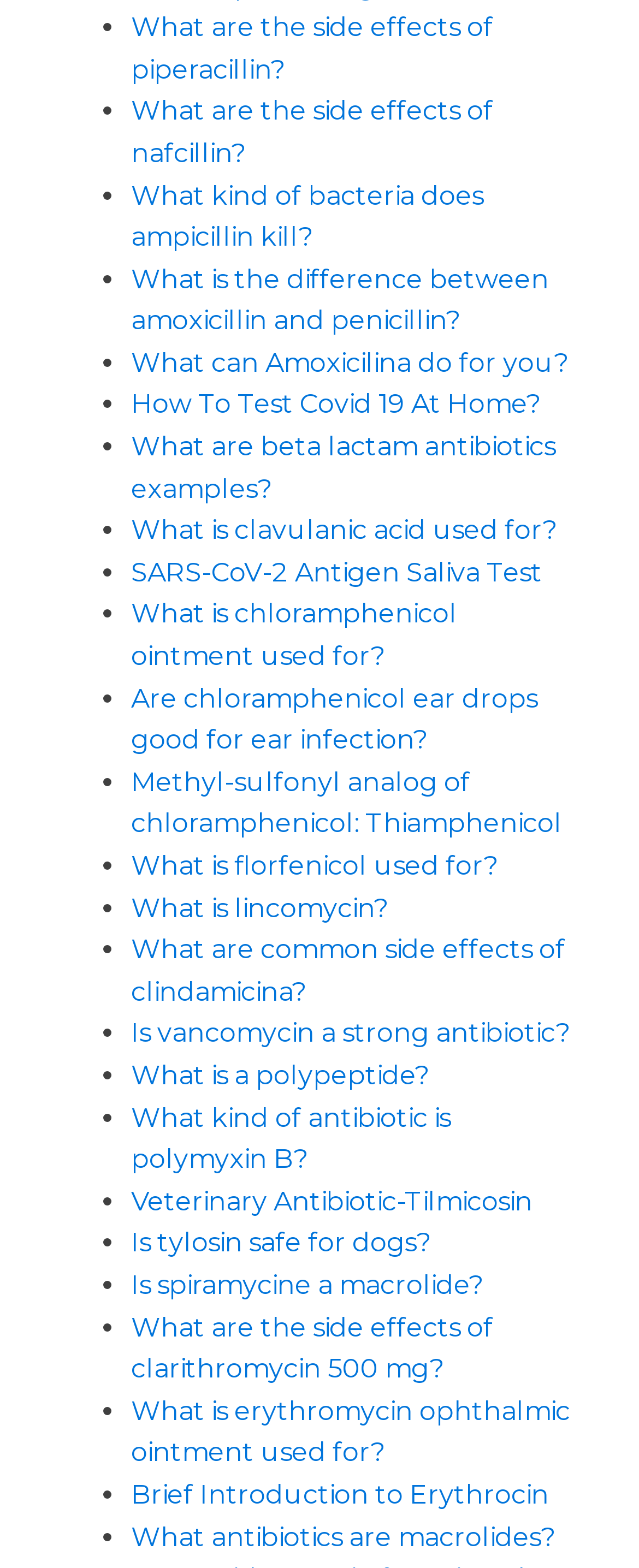Please indicate the bounding box coordinates for the clickable area to complete the following task: "Click on 'What is the difference between amoxicillin and penicillin?'". The coordinates should be specified as four float numbers between 0 and 1, i.e., [left, top, right, bottom].

[0.205, 0.168, 0.859, 0.214]